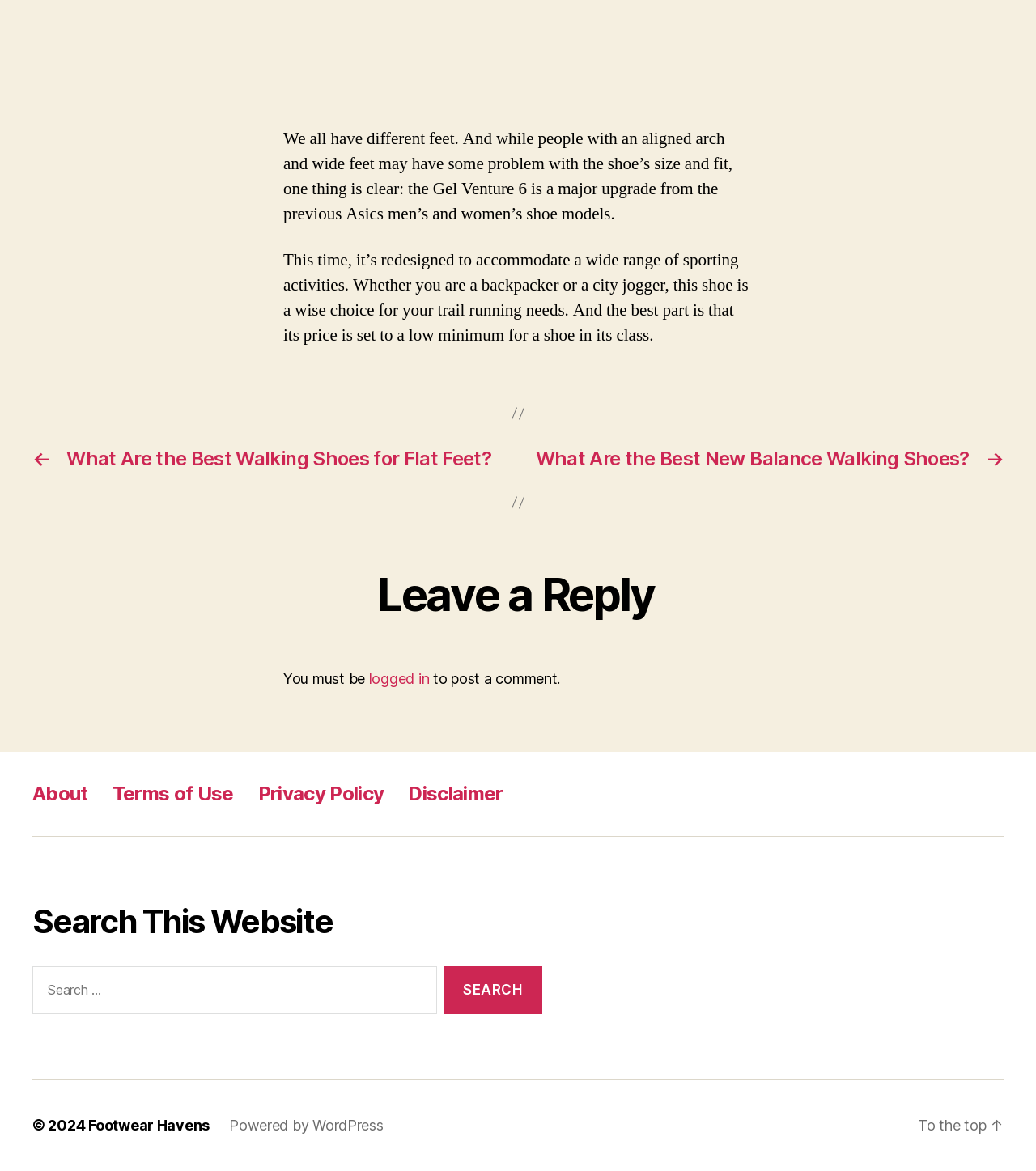Please locate the bounding box coordinates of the element that needs to be clicked to achieve the following instruction: "Leave a reply to the post". The coordinates should be four float numbers between 0 and 1, i.e., [left, top, right, bottom].

[0.031, 0.485, 0.969, 0.532]